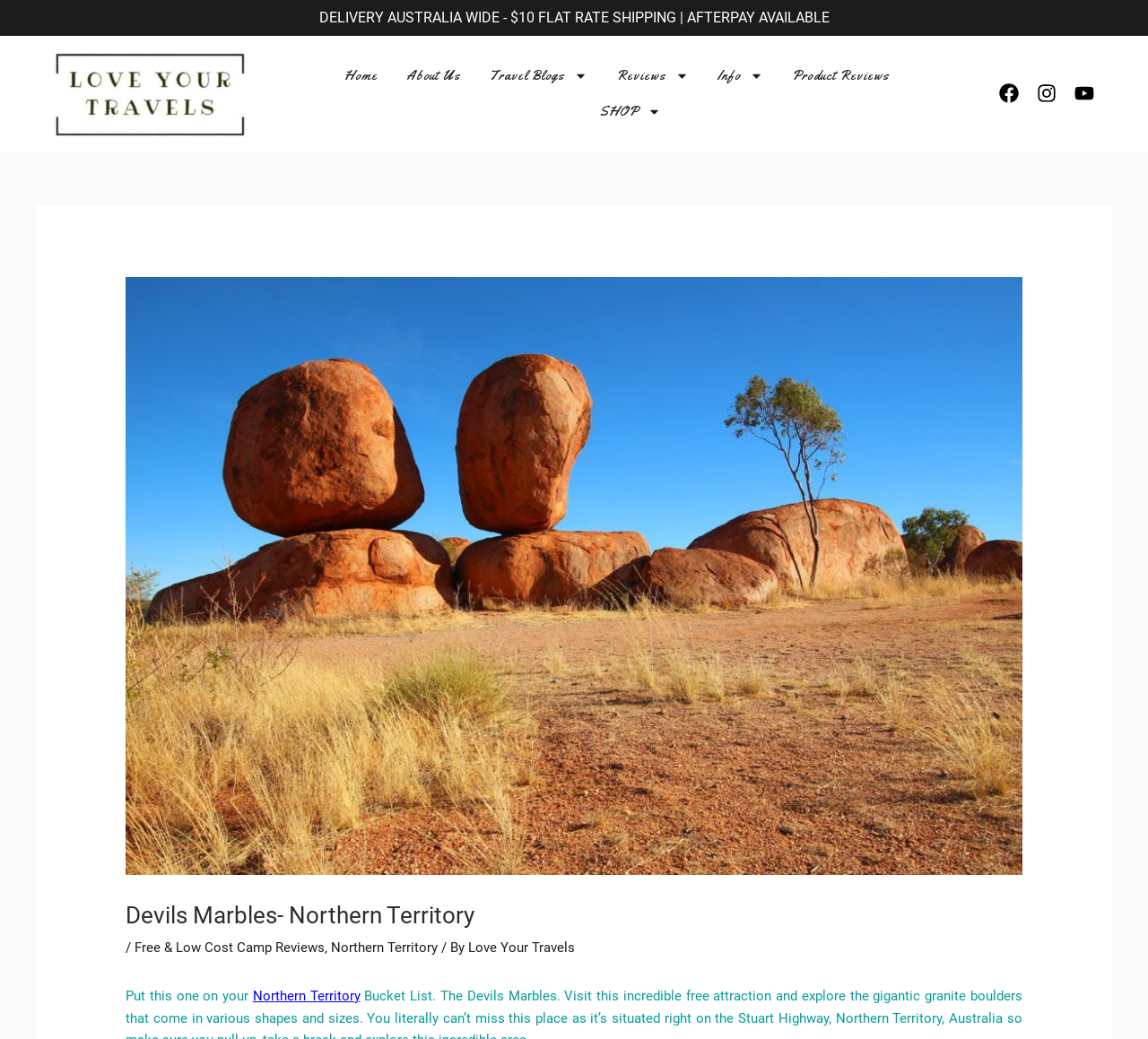Respond to the following query with just one word or a short phrase: 
What is the shipping rate in Australia?

$10 flat rate